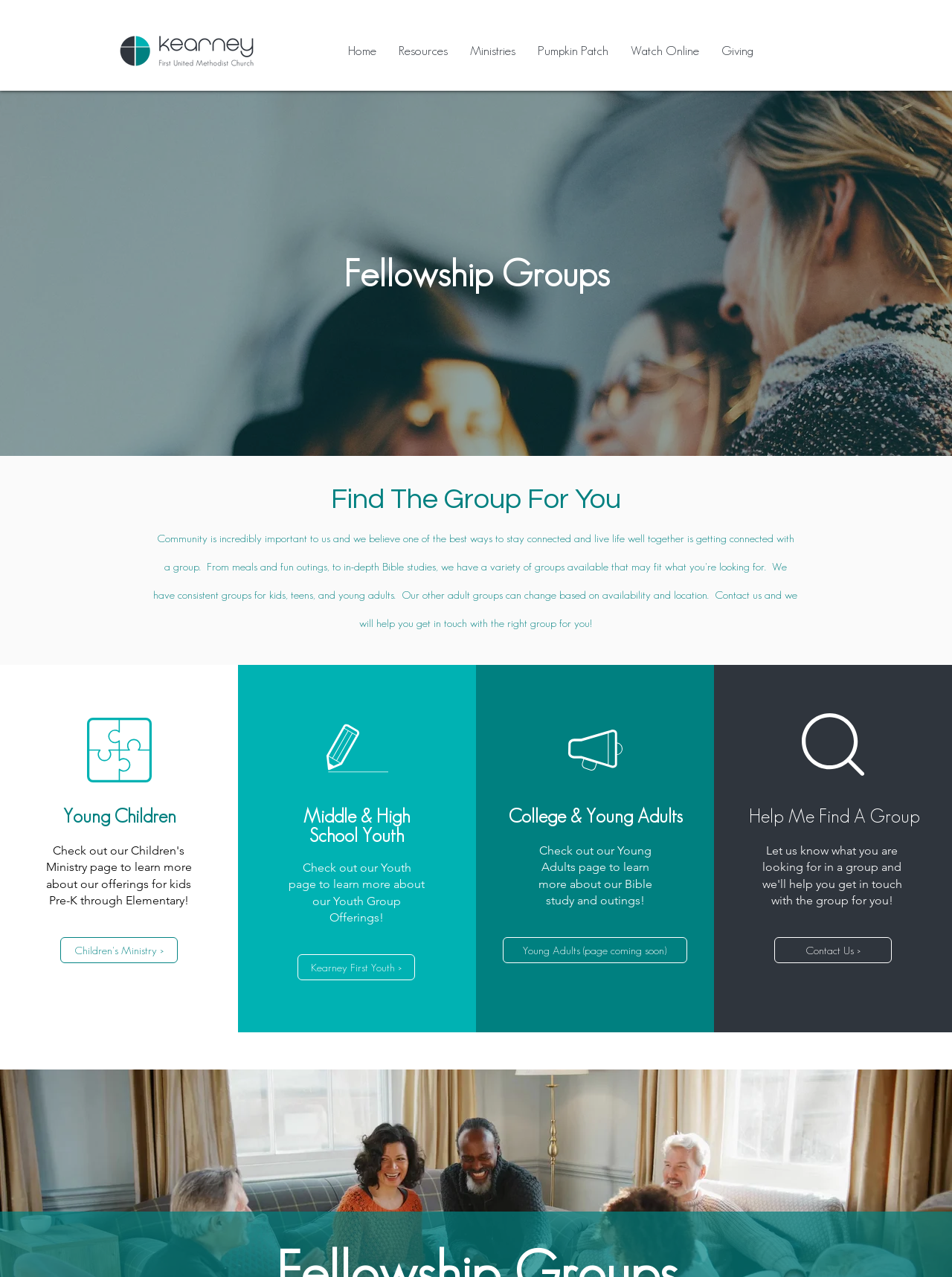Analyze the image and give a detailed response to the question:
What is the age group of the 'Young Children' section?

I looked at the section with the heading 'Young Children' and inferred that it is related to children who are young, likely below middle school age.